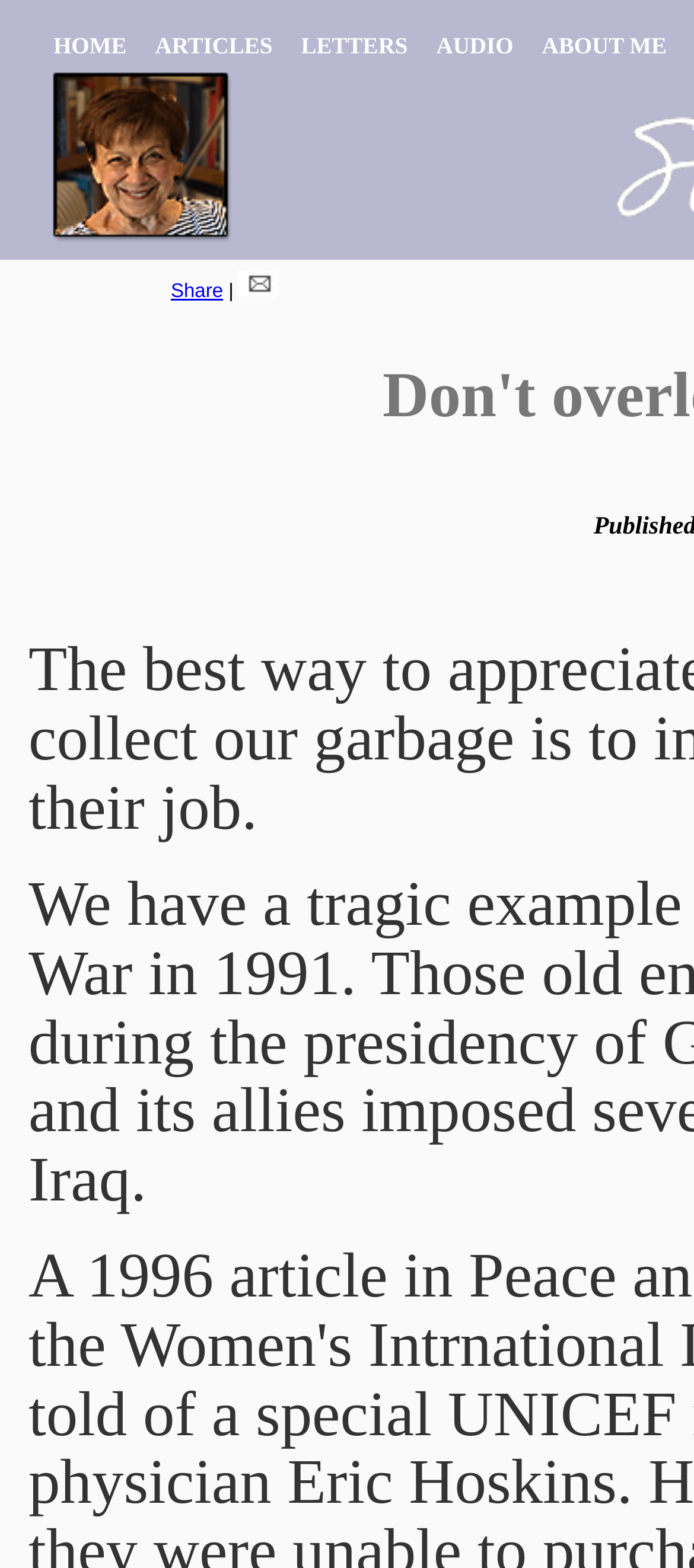Detail the features and information presented on the webpage.

The webpage appears to be a personal website or blog, with a title that reads "Don't overlook the trash men | Suzy T. Kane | Writer". At the top, there is a navigation menu with five links: "HOME", "ARTICLES", "LETTERS", "AUDIO", and "ABOUT ME", which are evenly spaced and aligned horizontally.

Below the navigation menu, there is a section with a "Share" link, followed by a vertical bar, and then an "Email a Friend" link with an accompanying icon. The "Email a Friend" link is positioned slightly below the navigation menu.

There are no other visible elements or content on the webpage, suggesting that it may be a landing page or a portal to other sections of the website.